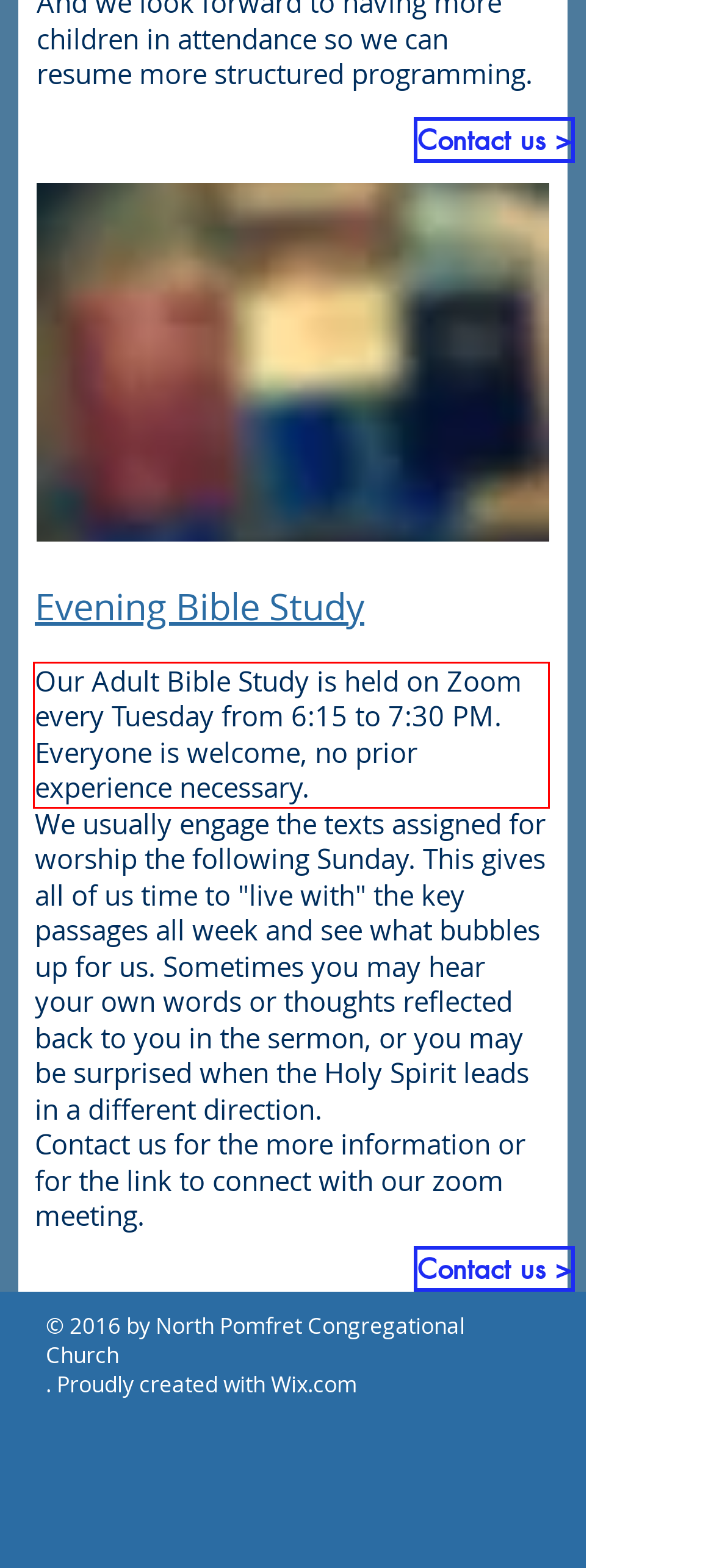You are provided with a screenshot of a webpage containing a red bounding box. Please extract the text enclosed by this red bounding box.

Our Adult Bible Study is held on Zoom every Tuesday from 6:15 to 7:30 PM. Everyone is welcome, no prior experience necessary.